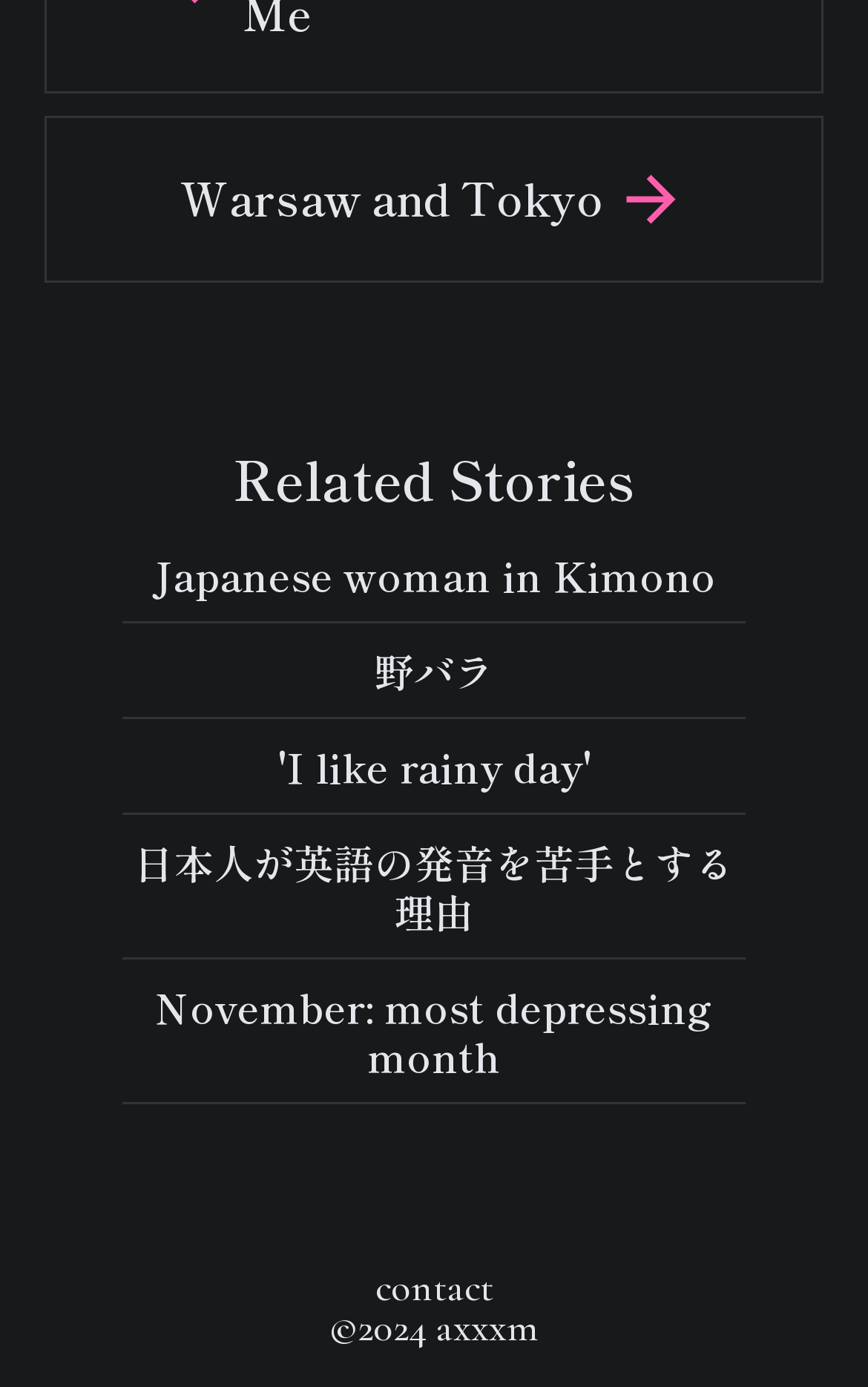Please specify the bounding box coordinates of the region to click in order to perform the following instruction: "Click on 'Warsaw and Tokyo'".

[0.051, 0.083, 0.949, 0.203]